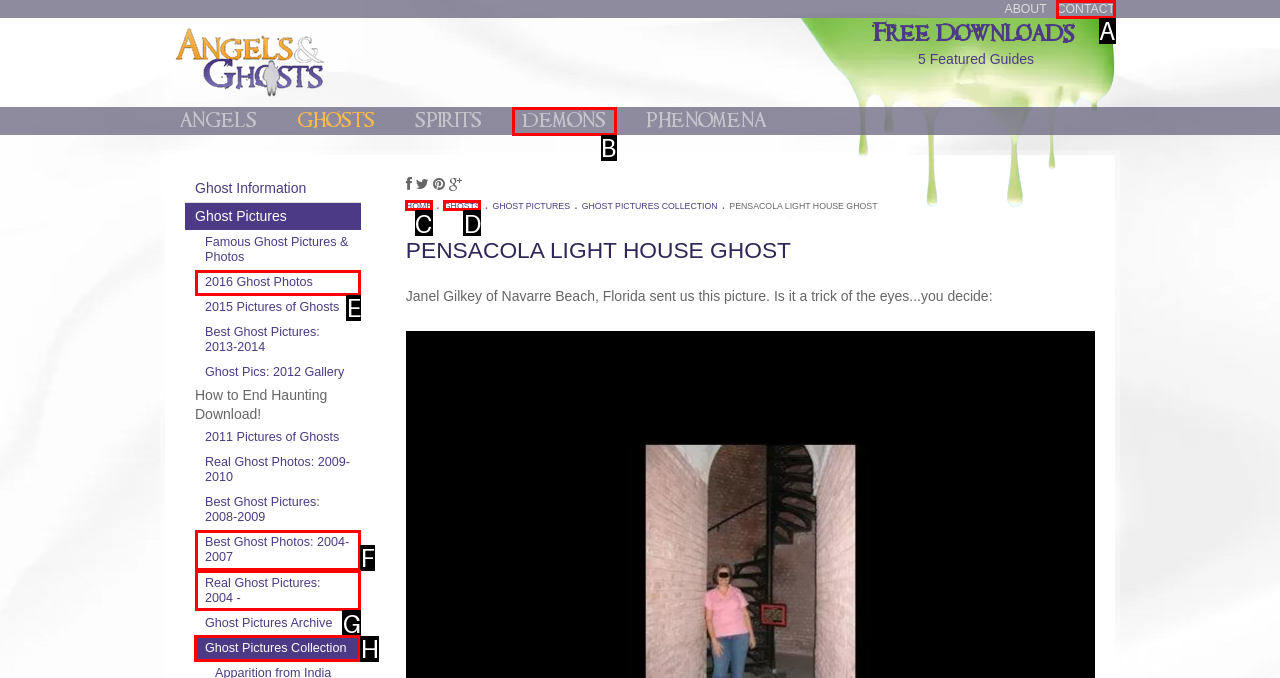Given the instruction: View GHOST PICTURES COLLECTION, which HTML element should you click on?
Answer with the letter that corresponds to the correct option from the choices available.

H